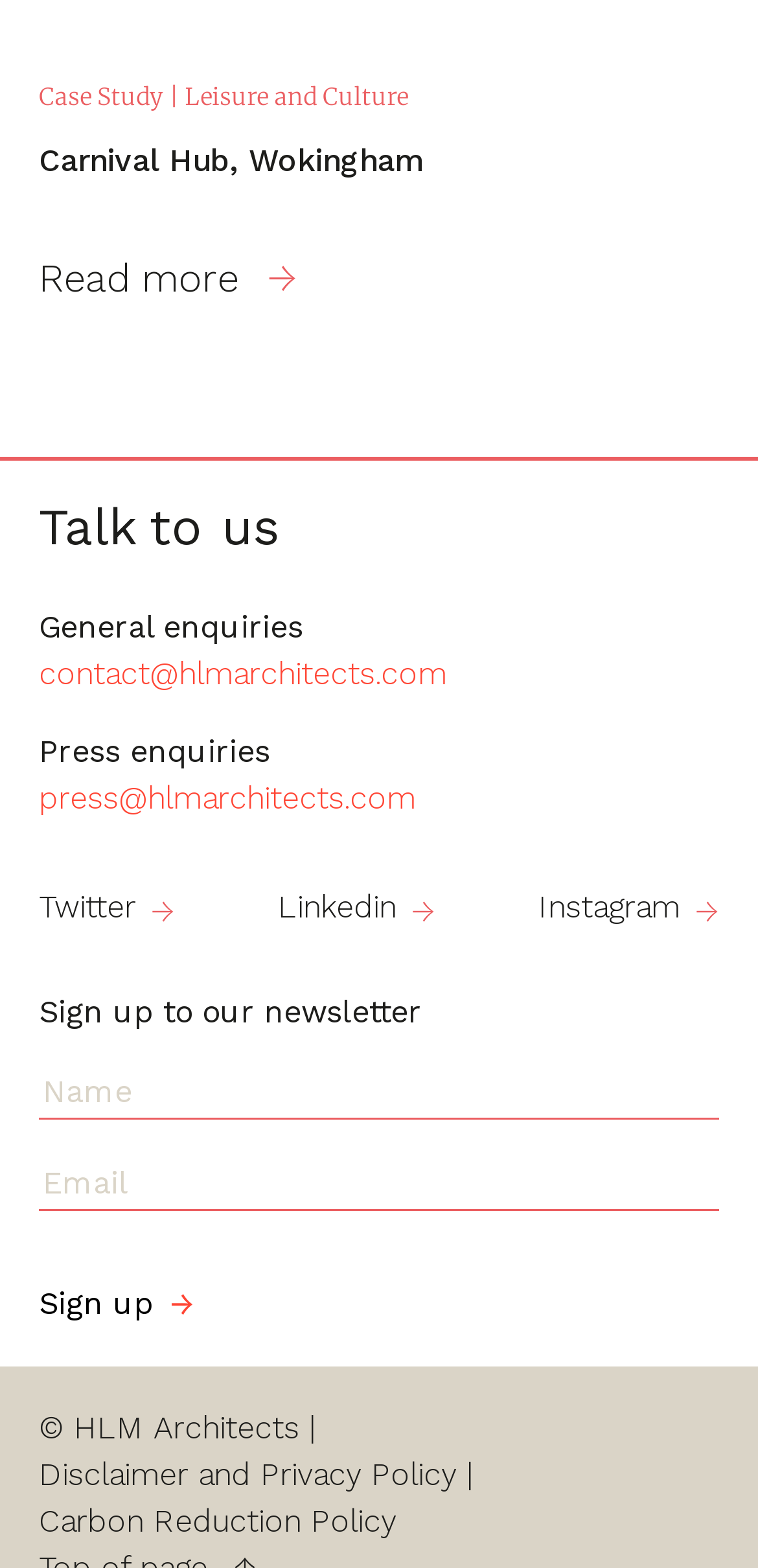What is the copyright information?
Please use the image to provide a one-word or short phrase answer.

HLM Architects